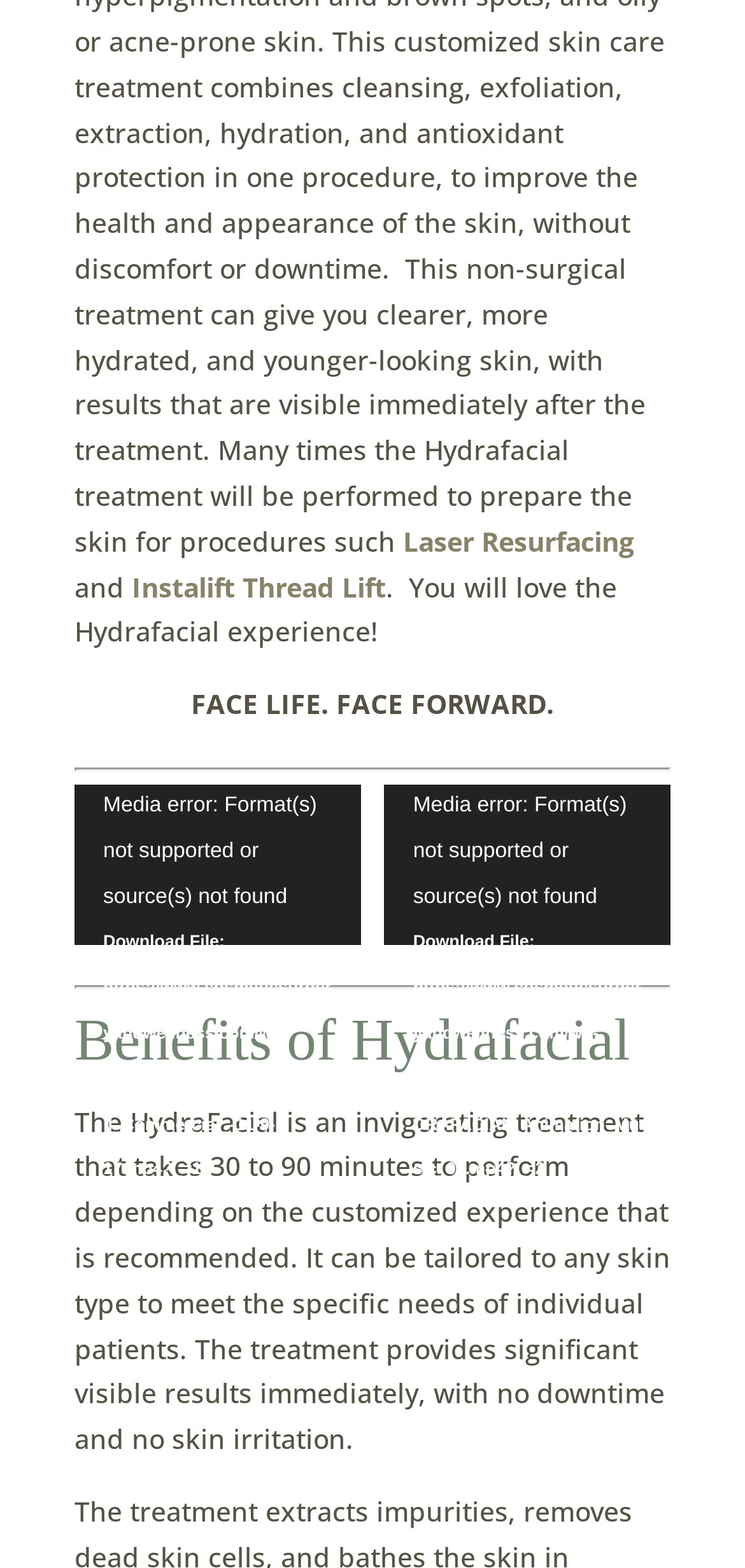Based on the provided description, "00:00", find the bounding box of the corresponding UI element in the screenshot.

[0.685, 0.573, 0.731, 0.585]